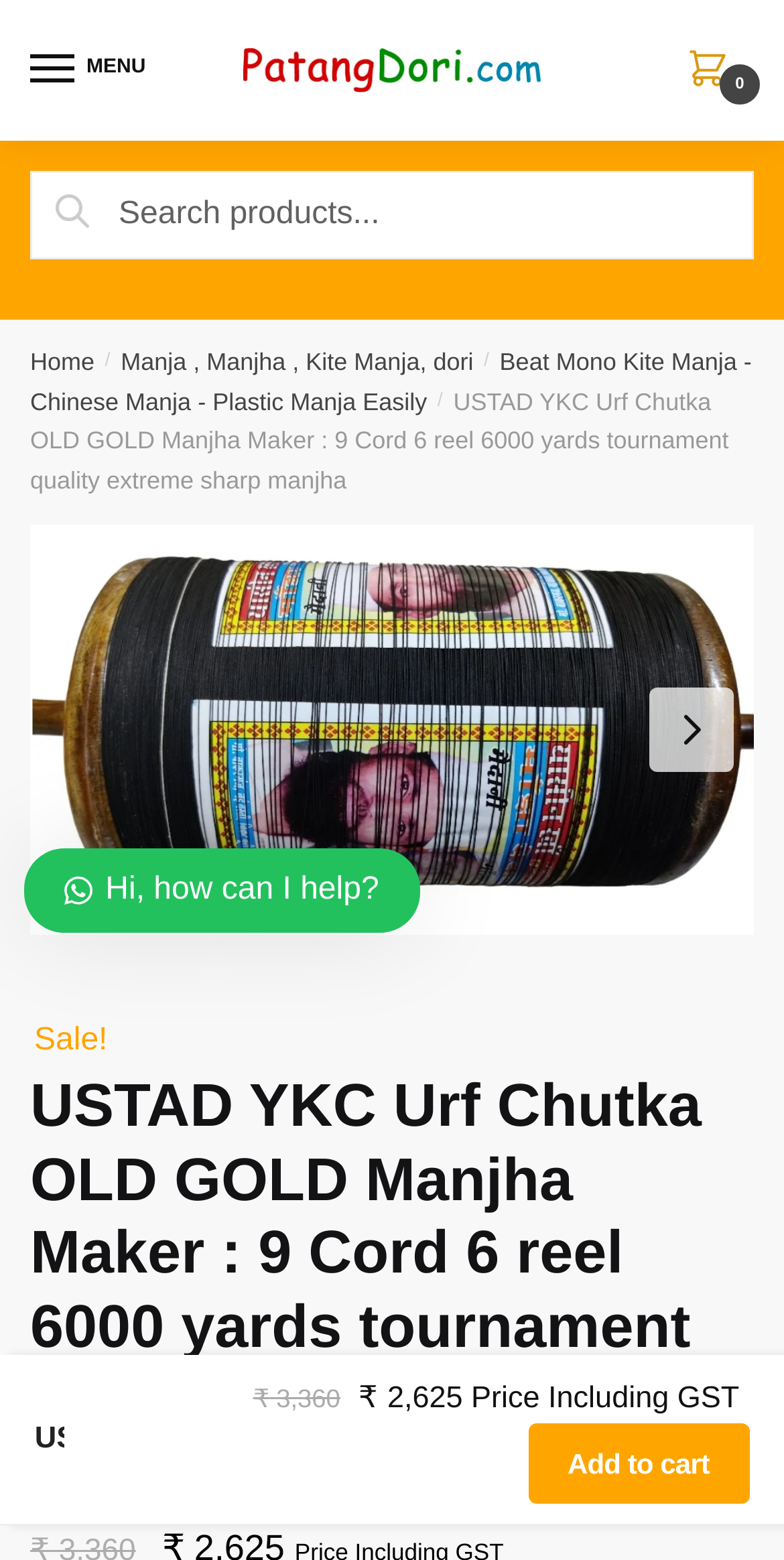What is the name of the website?
Respond to the question with a well-detailed and thorough answer.

The name of the website can be found in the top-left corner of the webpage, which displays the logo and the text 'PatangDori.com'.